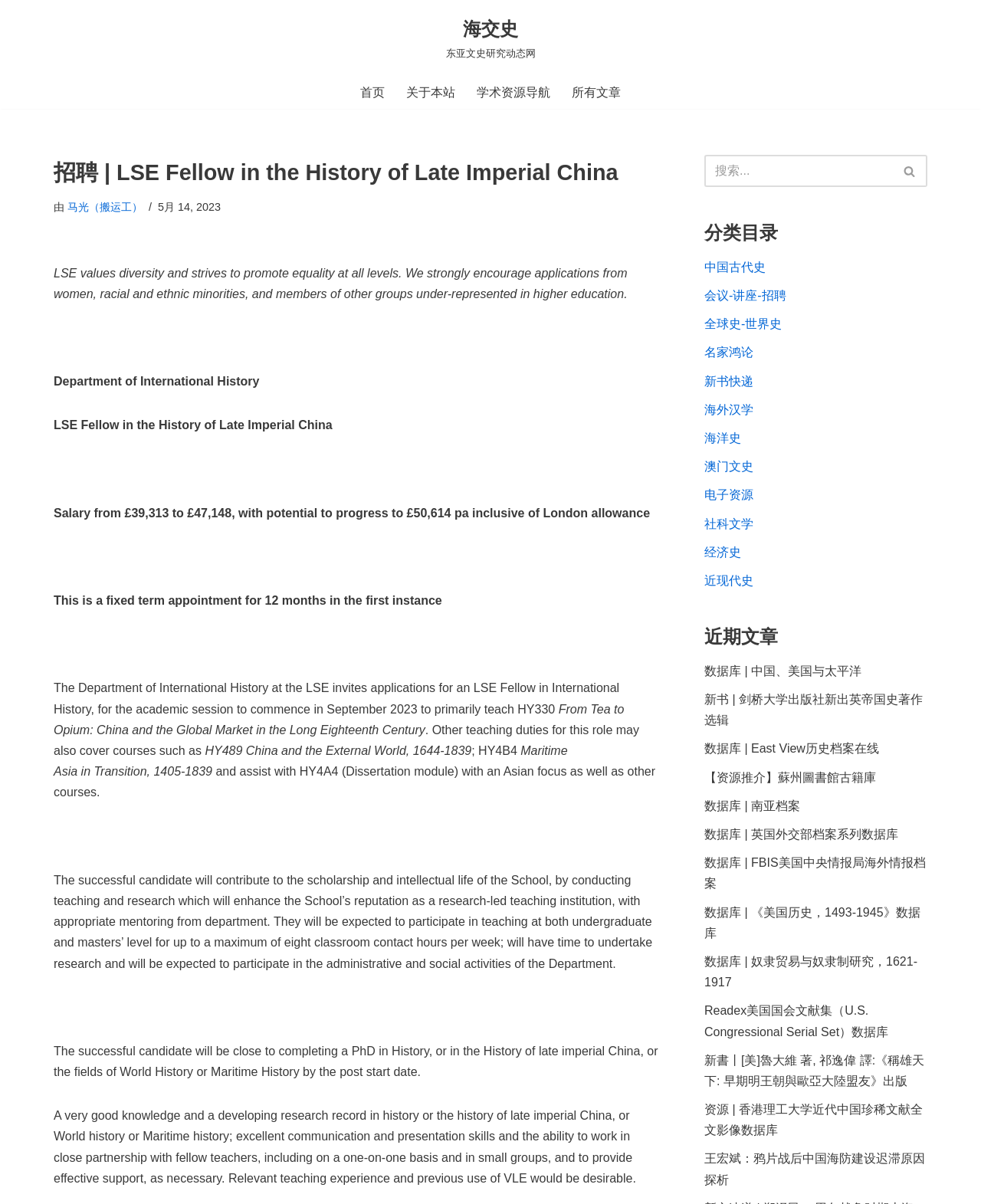Locate the UI element described by 社科文学 and provide its bounding box coordinates. Use the format (top-left x, top-left y, bottom-right x, bottom-right y) with all values as floating point numbers between 0 and 1.

[0.718, 0.429, 0.768, 0.44]